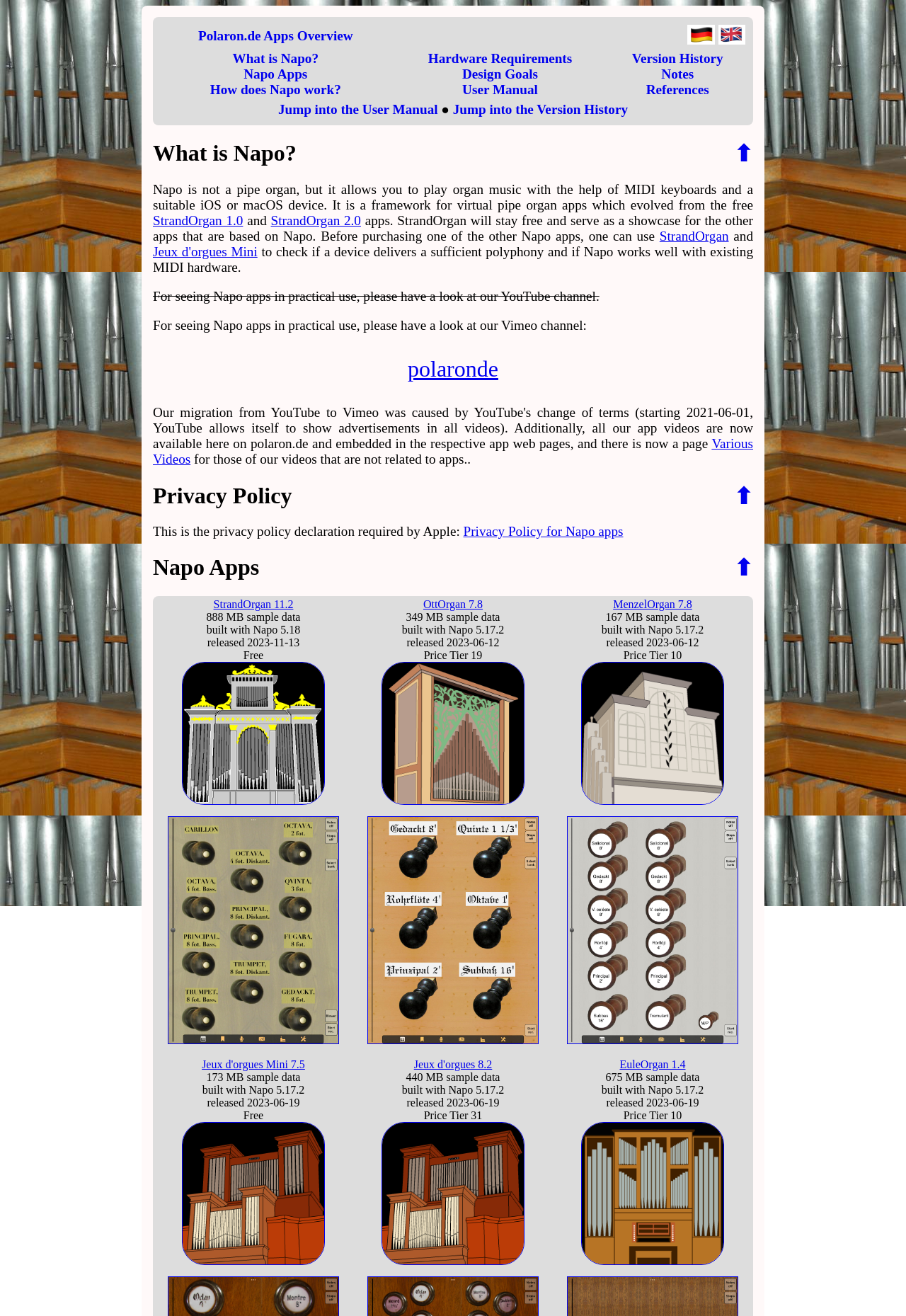How can users check if a device is compatible with Napo?
Based on the visual details in the image, please answer the question thoroughly.

The webpage suggests that users can use StrandOrgan to check if a device delivers a sufficient polyphony and if Napo works well with existing MIDI hardware. This implies that StrandOrgan can be used as a test app to determine compatibility with Napo.